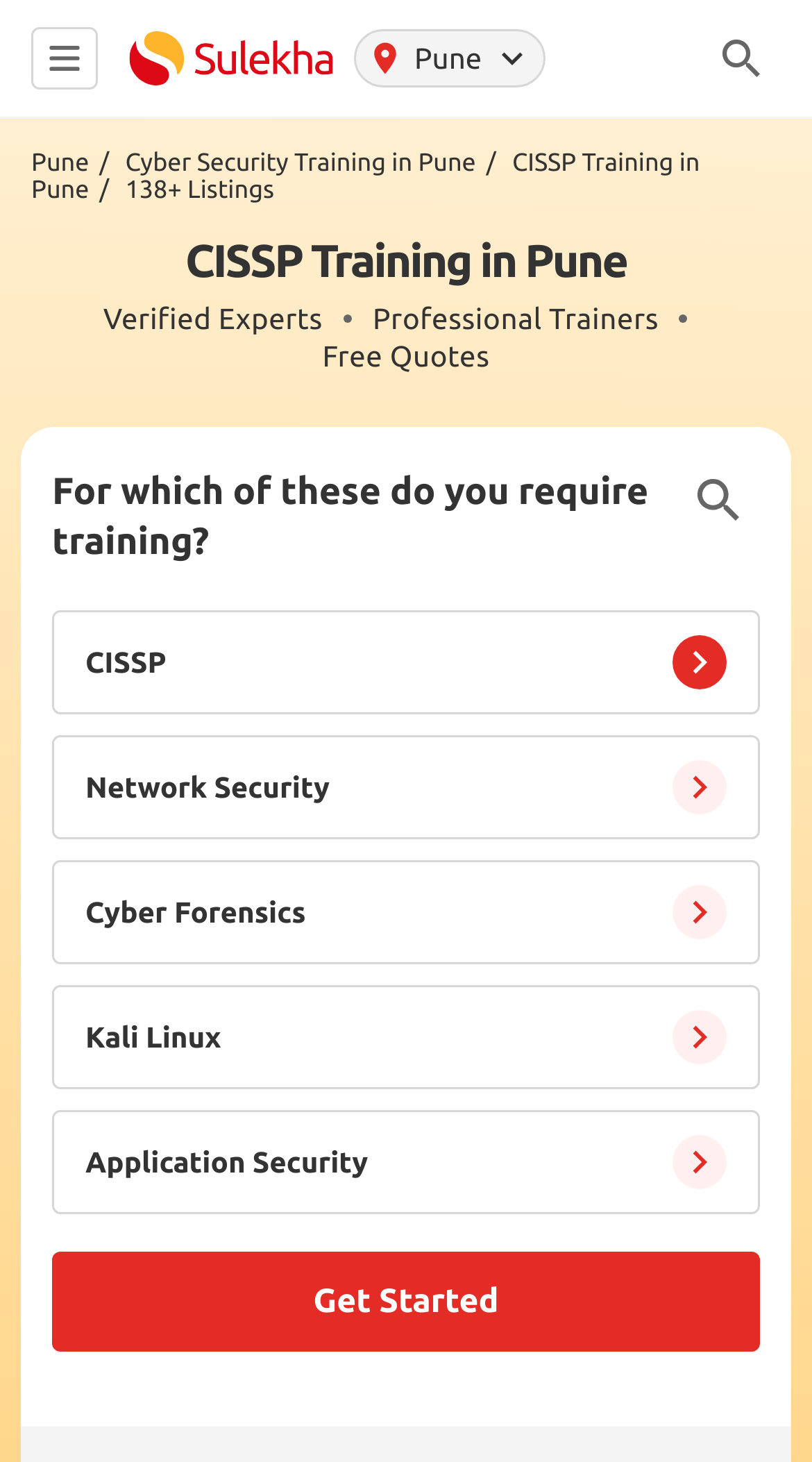Find the bounding box coordinates of the UI element according to this description: "parent_node: Application Security name="lcfRadio" value="696100"".

[0.064, 0.76, 0.097, 0.778]